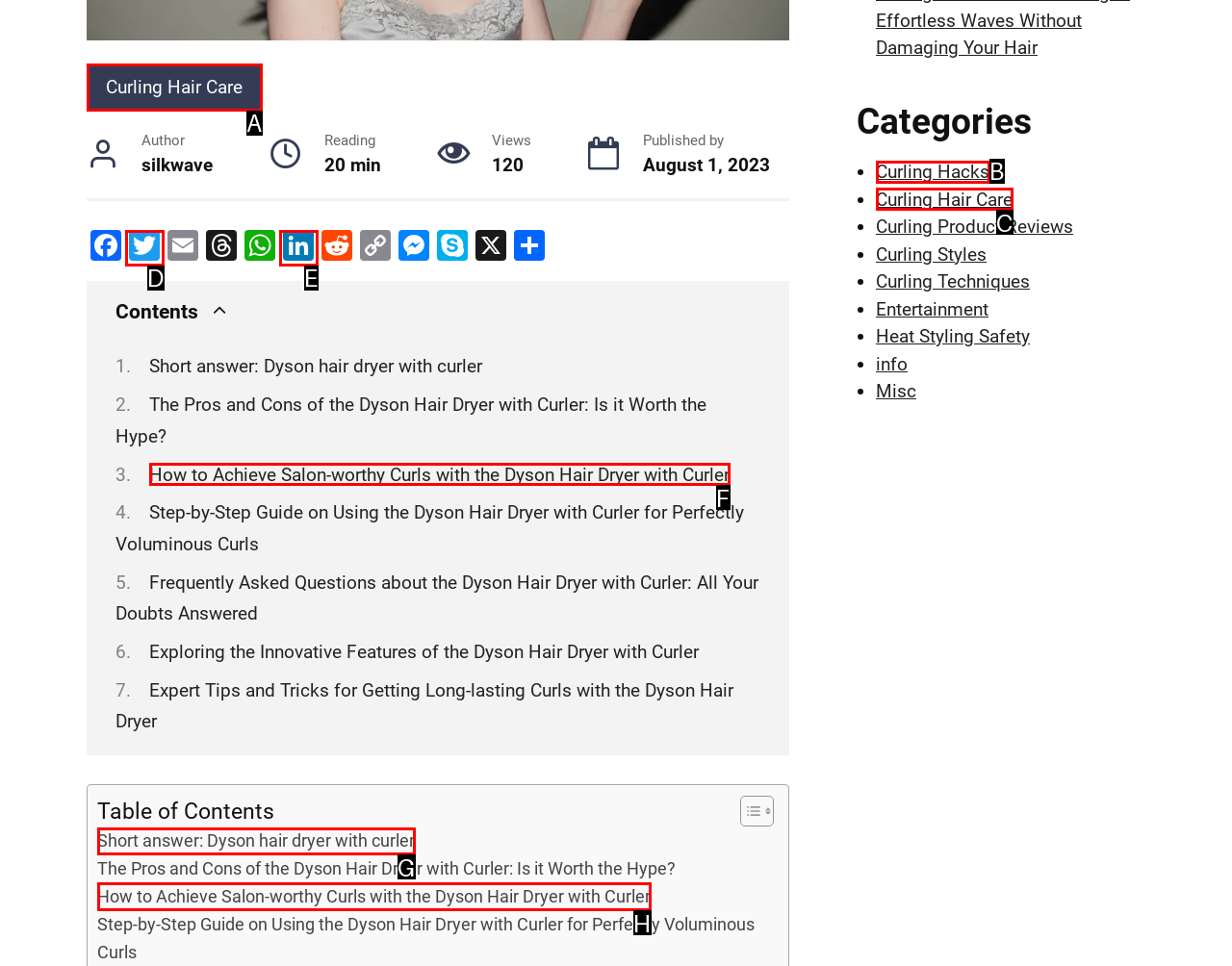Determine the option that aligns with this description: Curling Hair Care
Reply with the option's letter directly.

C